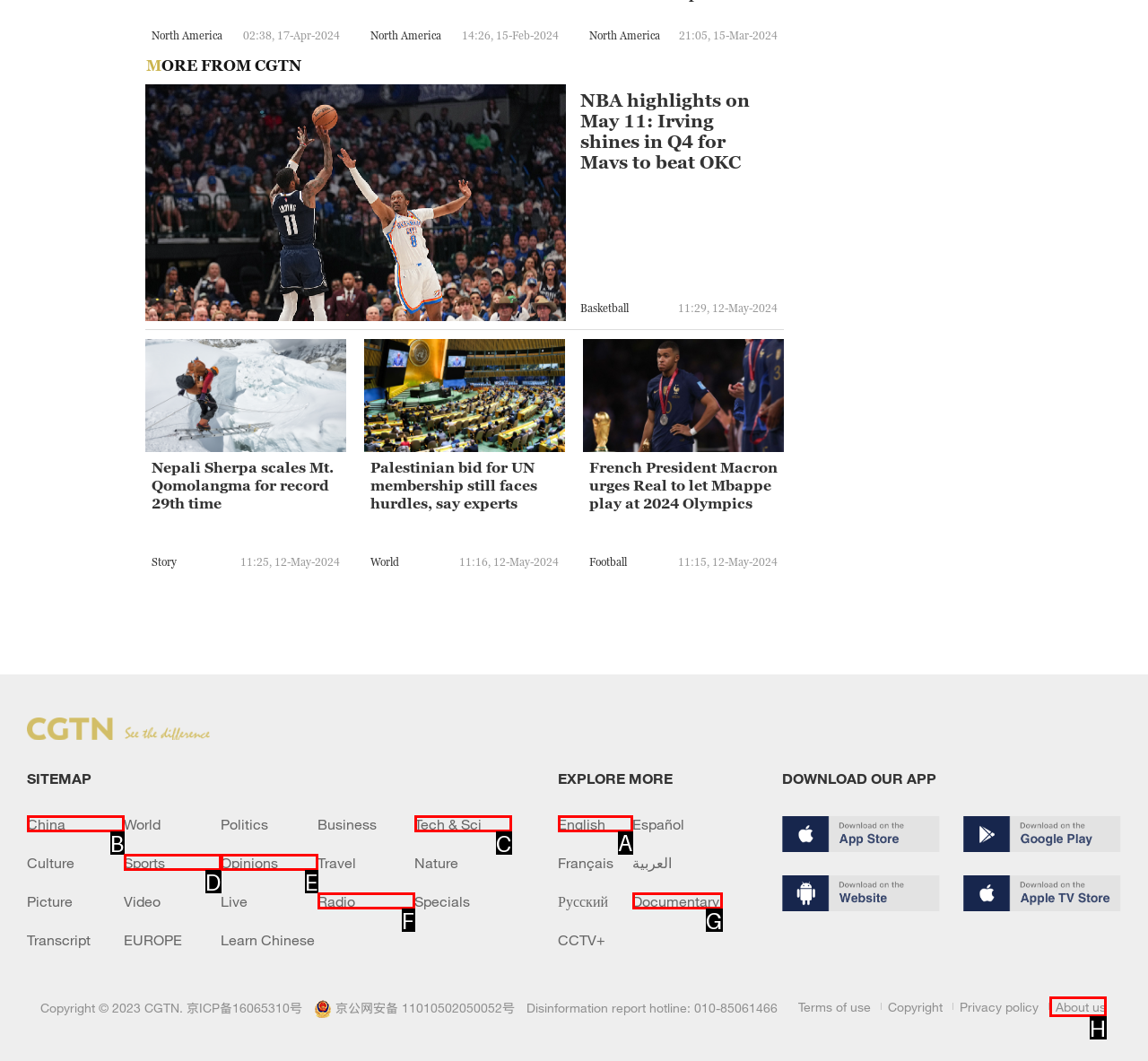Choose the HTML element to click for this instruction: Click on the 'English' language option Answer with the letter of the correct choice from the given options.

A